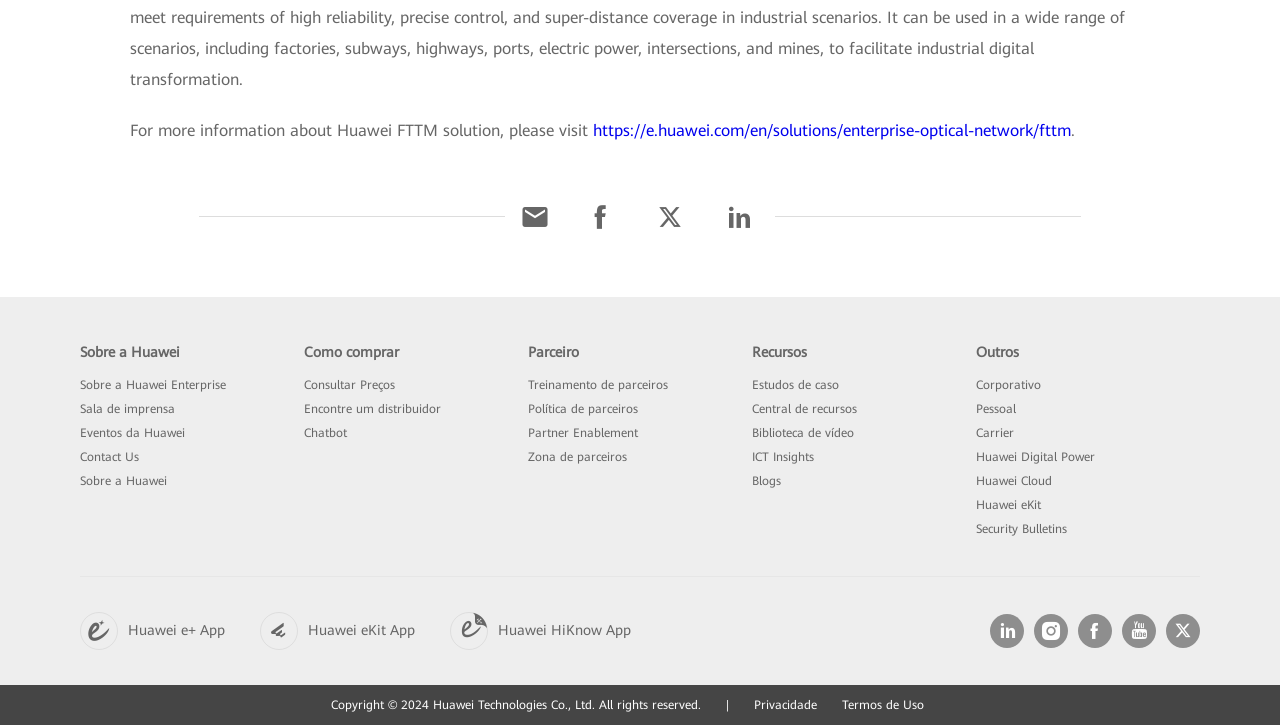Determine the bounding box coordinates of the element that should be clicked to execute the following command: "Check prices".

[0.238, 0.521, 0.309, 0.541]